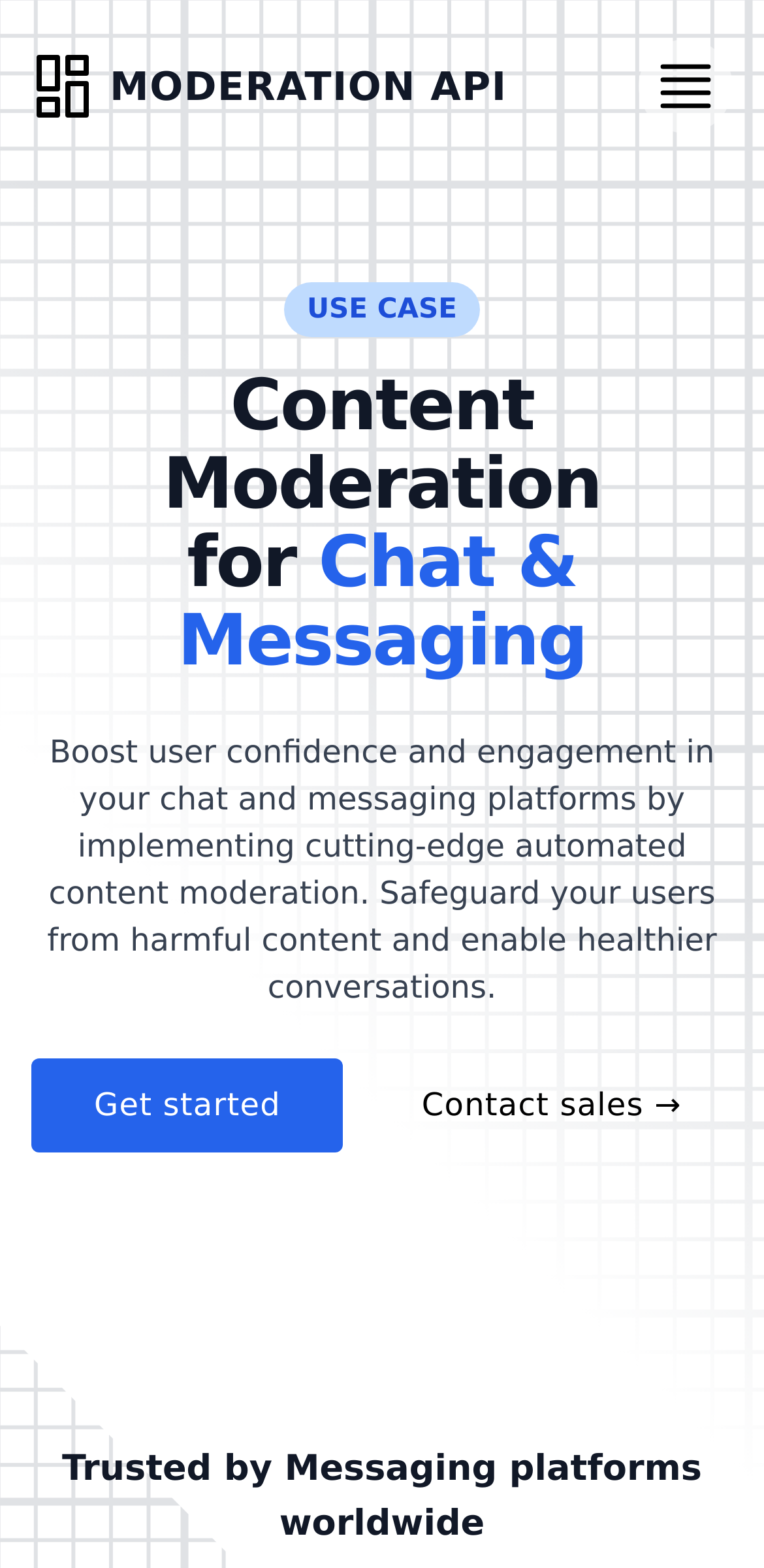How many call-to-action buttons are there?
Using the information from the image, answer the question thoroughly.

There are two call-to-action buttons on the webpage, 'Get started' and 'Contact sales →', which are indicated by the button elements with IDs 305 and 306 respectively.